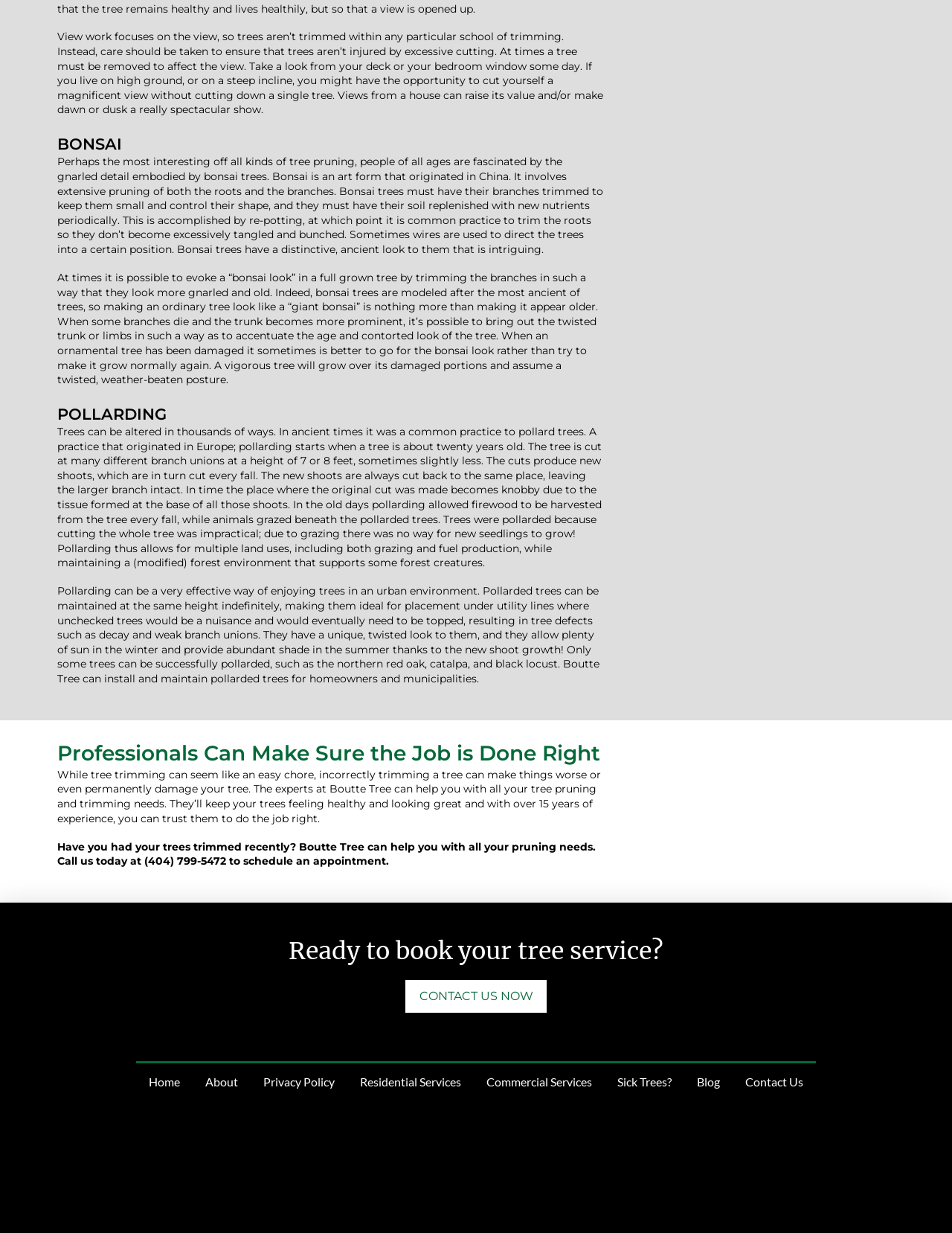Locate the bounding box of the user interface element based on this description: "Blog".

[0.719, 0.861, 0.77, 0.893]